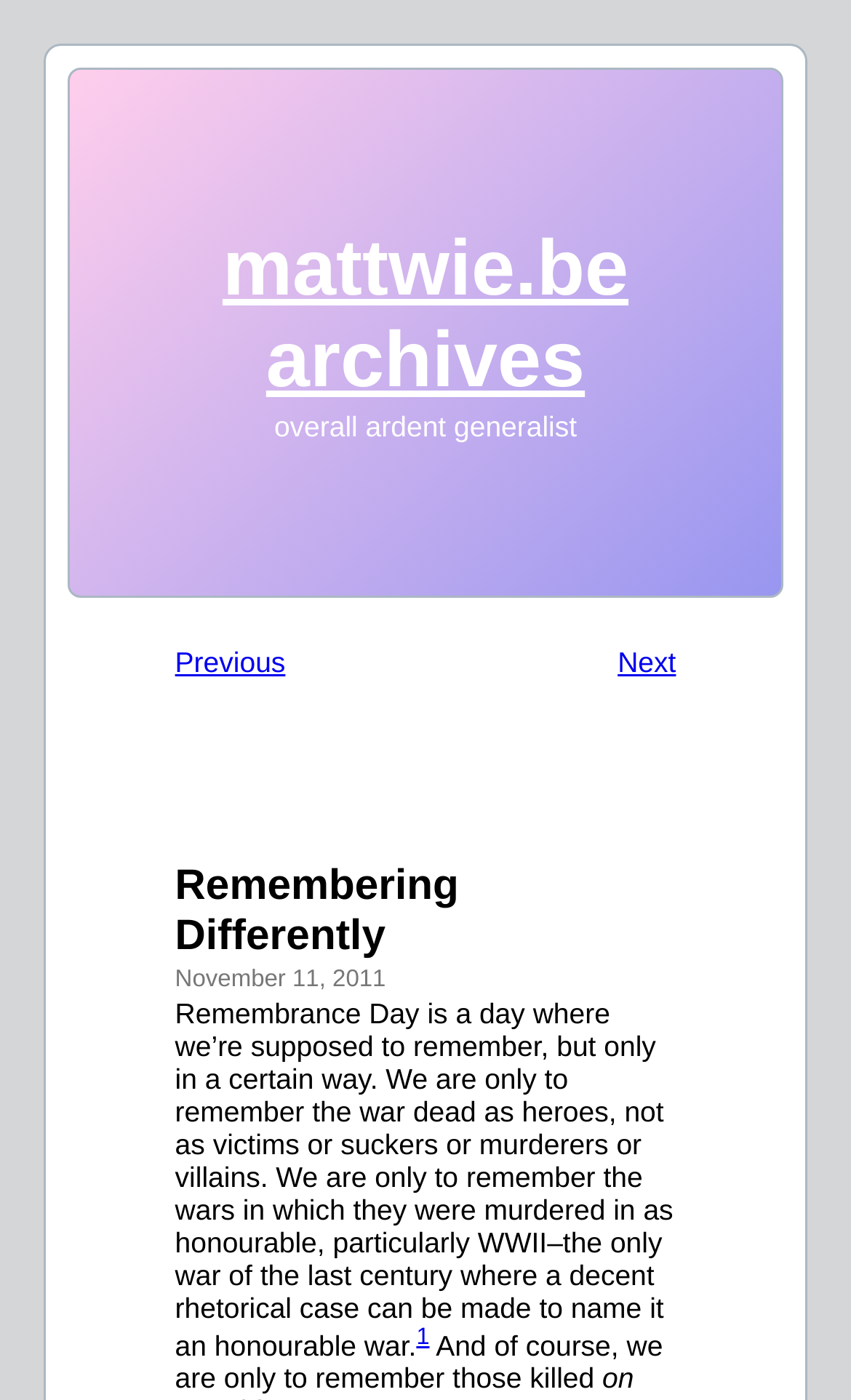Look at the image and answer the question in detail:
What is the date mentioned in the article?

The date can be found in the StaticText element that reads 'November 11, 2011'. This element is a child of the time element, which suggests that it is a date relevant to the article.